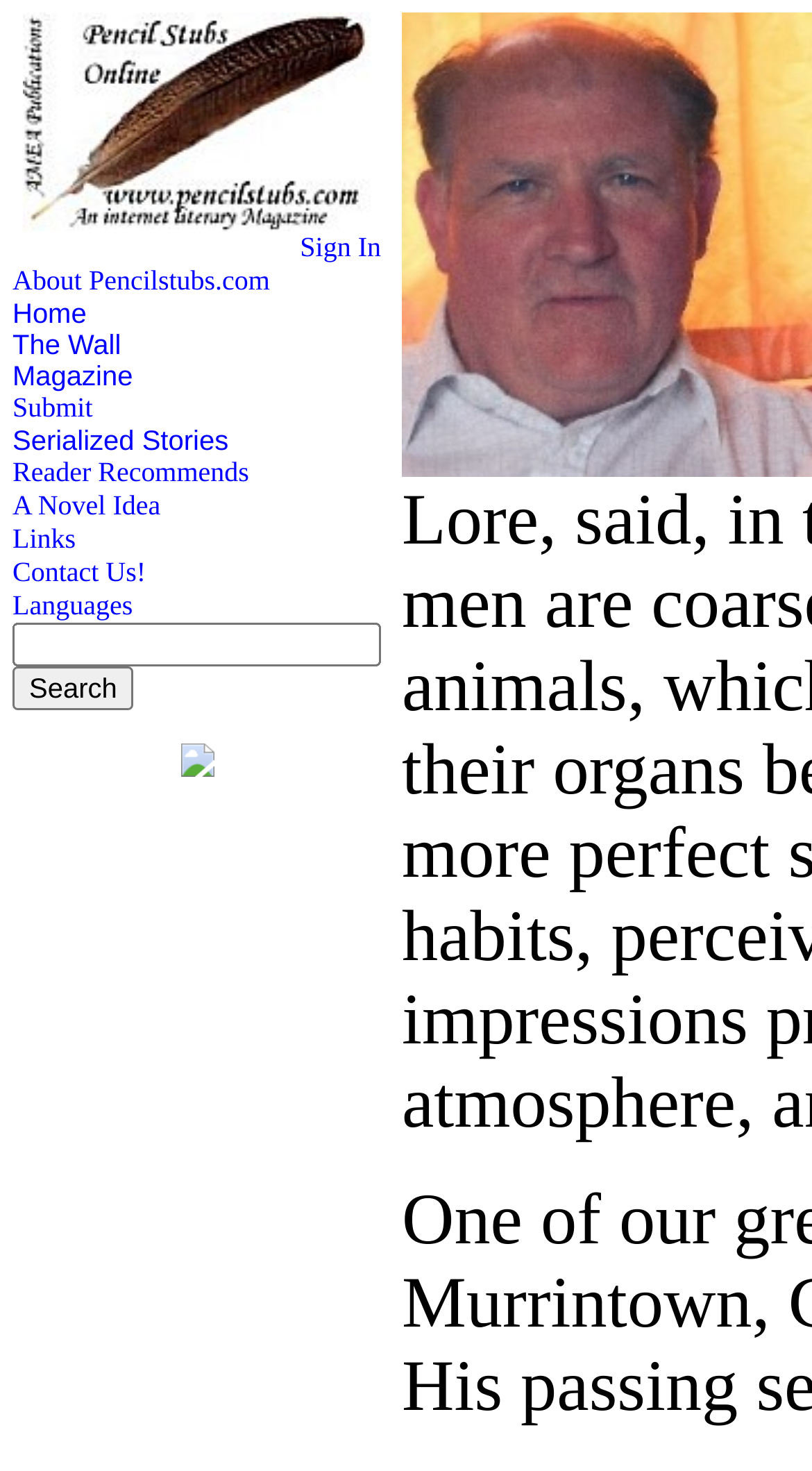Please identify the bounding box coordinates of the element's region that should be clicked to execute the following instruction: "Visit the home page". The bounding box coordinates must be four float numbers between 0 and 1, i.e., [left, top, right, bottom].

[0.015, 0.202, 0.107, 0.224]